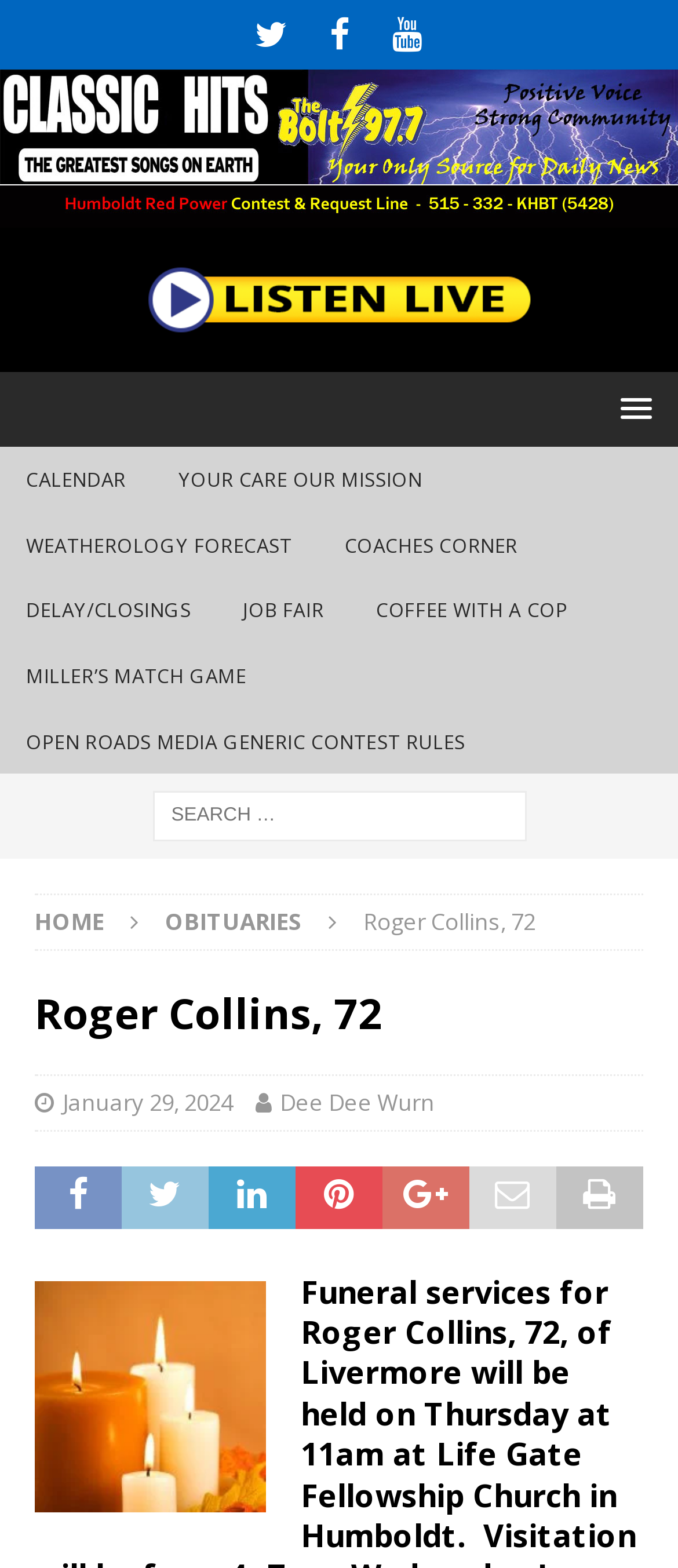What is the name of the person who wrote the article or obituary?
Please respond to the question with a detailed and thorough explanation.

The link 'Dee Dee Wurn' on the webpage suggests that Dee Dee Wurn is the author of the article or obituary.